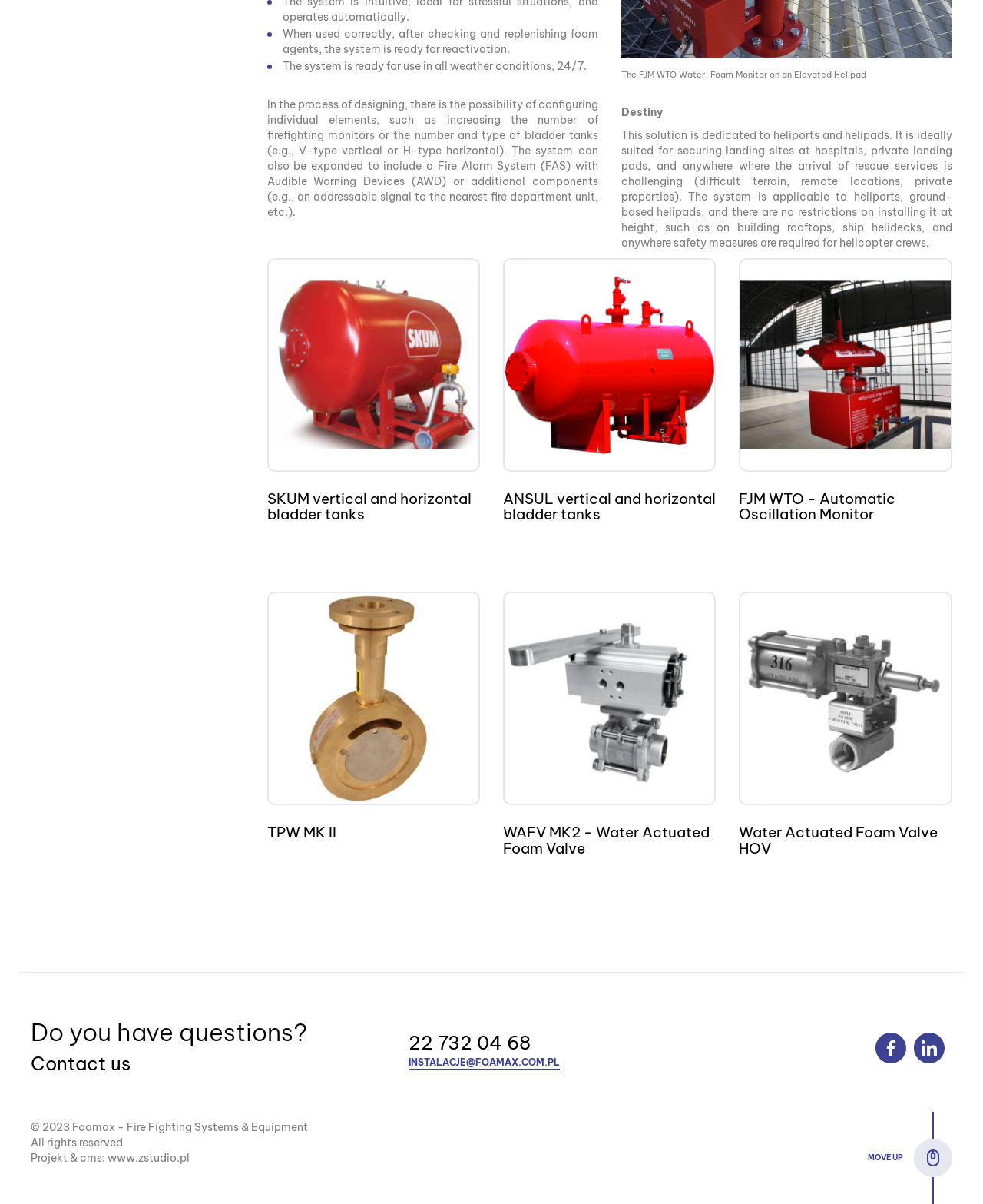Please provide a brief answer to the question using only one word or phrase: 
What is the purpose of the system described on this webpage?

Firefighting